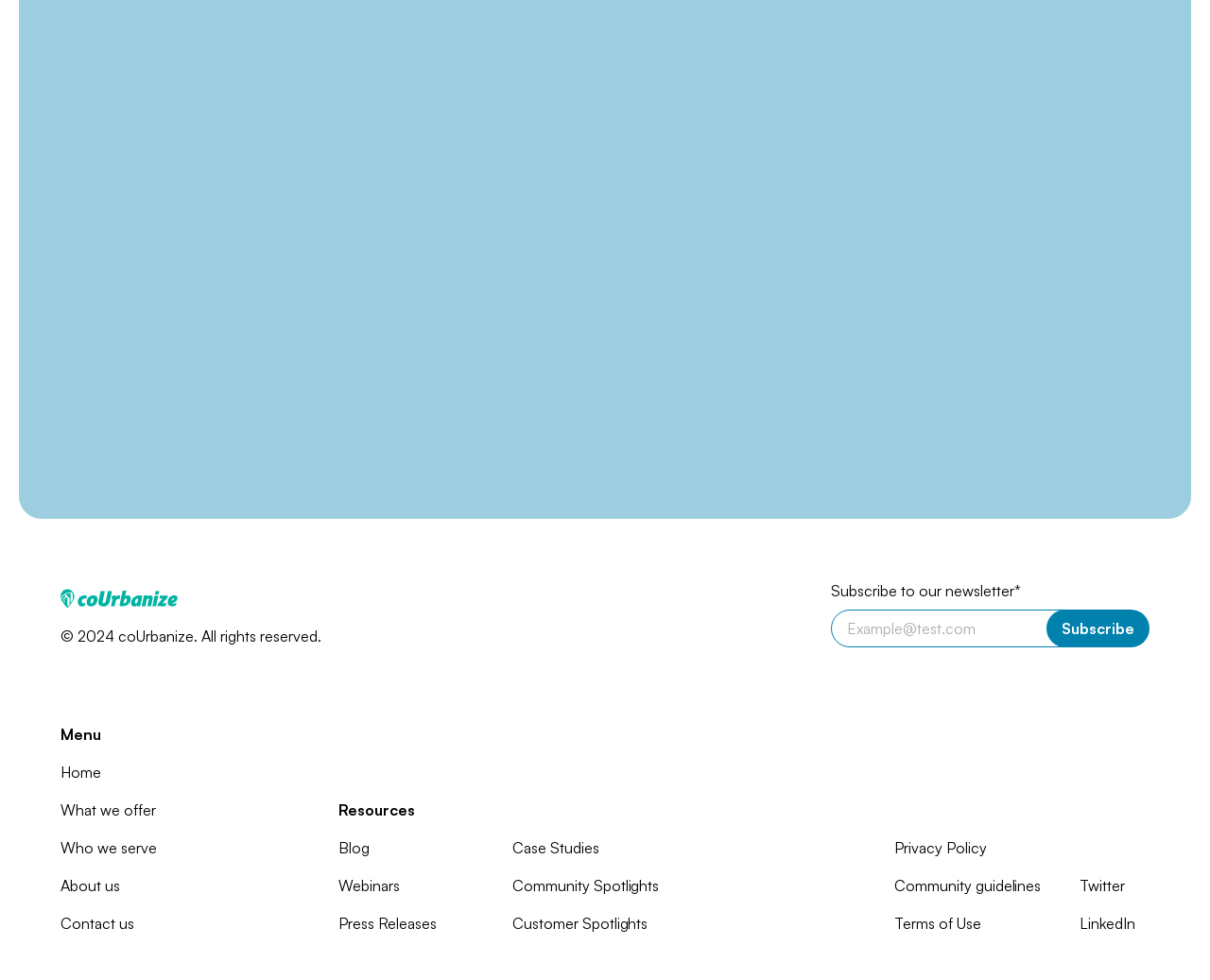Using floating point numbers between 0 and 1, provide the bounding box coordinates in the format (top-left x, top-left y, bottom-right x, bottom-right y). Locate the UI element described here: Webinars

[0.28, 0.892, 0.33, 0.915]